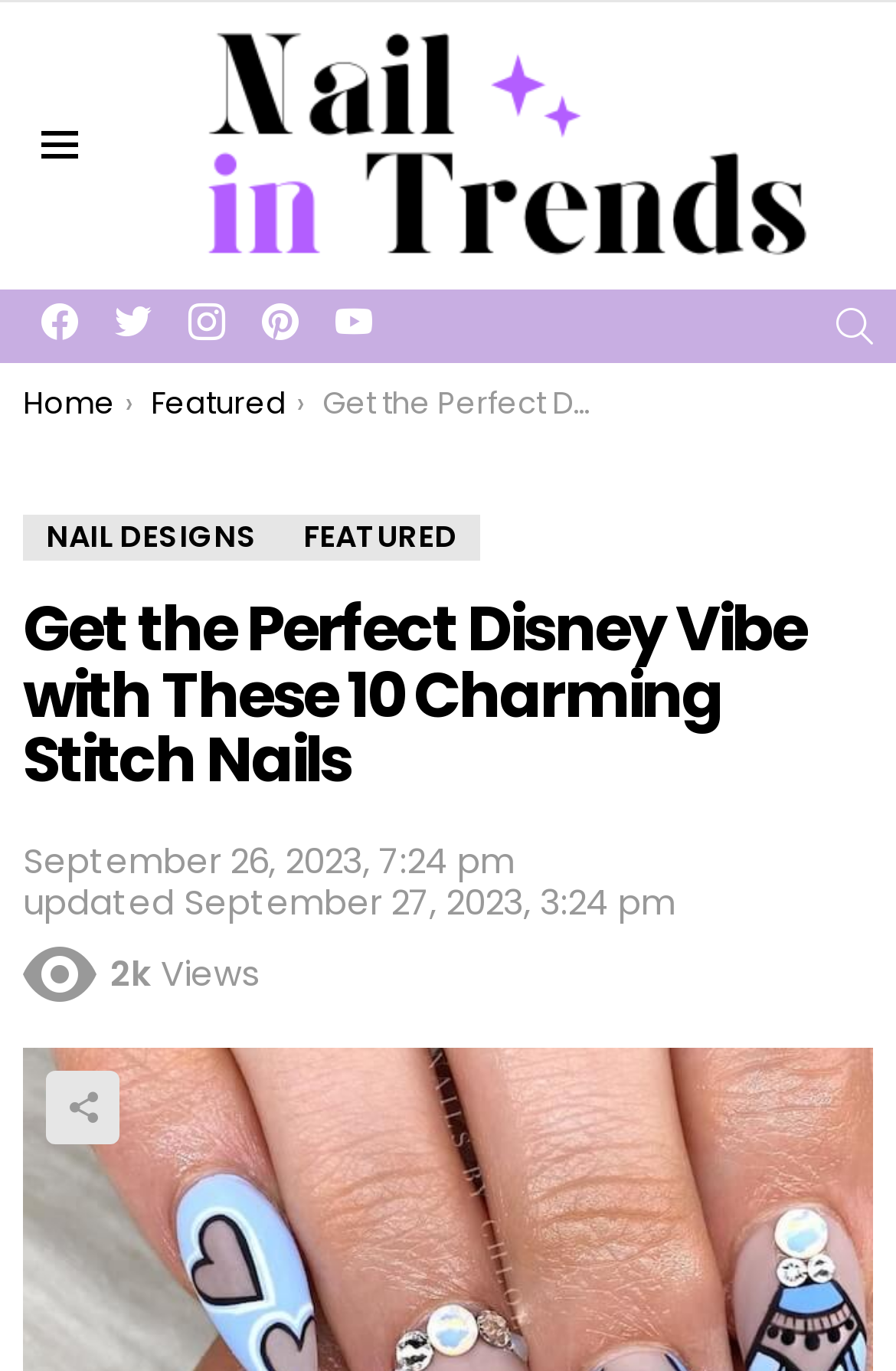Identify the bounding box for the UI element specified in this description: "flower tattoo". The coordinates must be four float numbers between 0 and 1, formatted as [left, top, right, bottom].

None